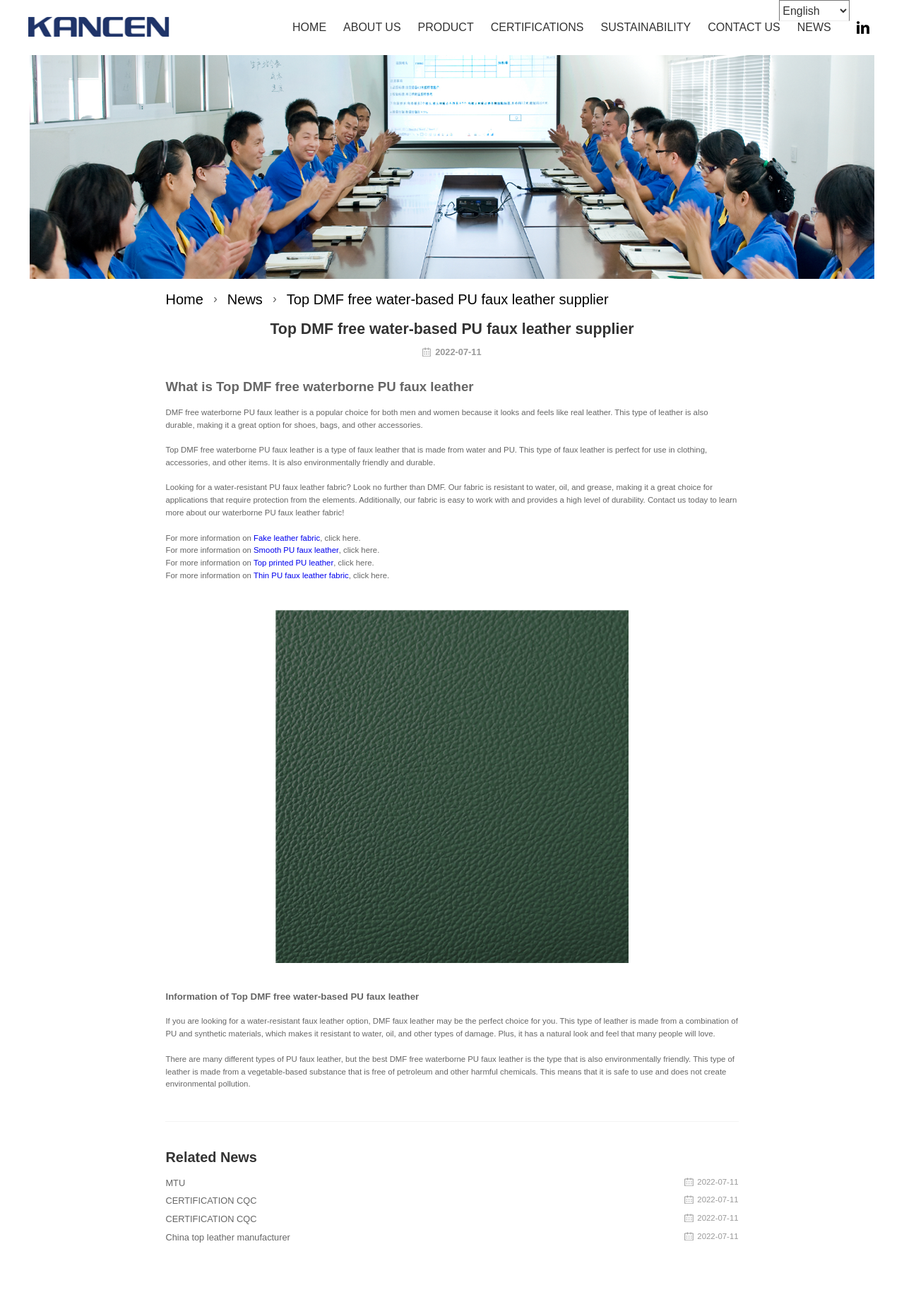What is the type of leather described on this webpage?
Please answer the question with a single word or phrase, referencing the image.

Top DMF free water-based PU faux leather